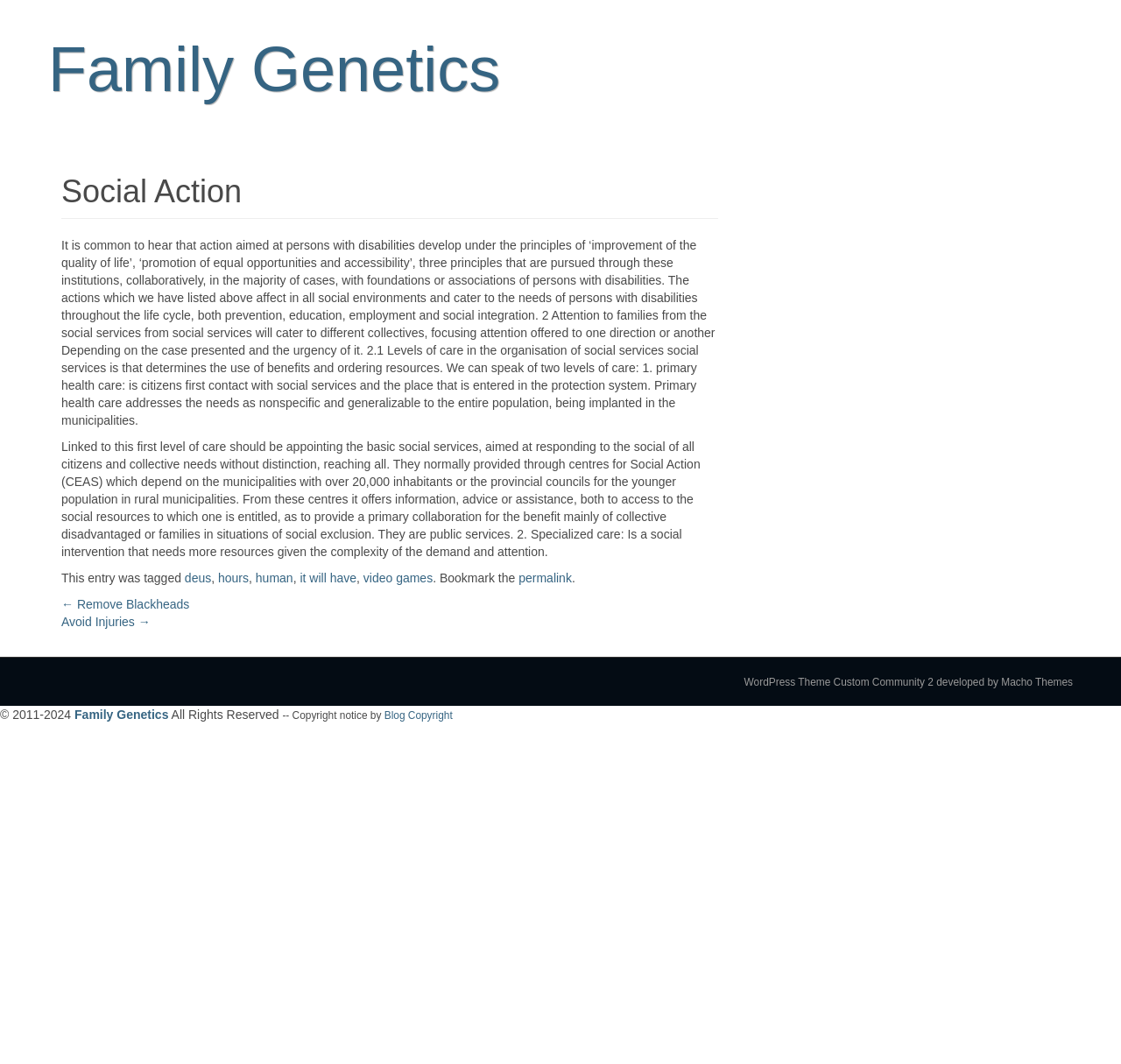Give an extensive and precise description of the webpage.

The webpage is about Social Action and Family Genetics. At the top, there is a heading "Family Genetics" which is also a link. Below it, there is an article section that takes up most of the page. The article is divided into two main sections. The first section has a heading "Social Action" and discusses the principles of improving the quality of life, promoting equal opportunities, and accessibility for persons with disabilities. It also explains how social services cater to the needs of persons with disabilities throughout their life cycle.

The second section of the article discusses the levels of care in the organization of social services, including primary health care and specialized care. It explains the role of centers for Social Action (CEAS) in providing information, advice, and assistance to citizens.

At the bottom of the article, there is a footer section that contains a list of tags, including "deus", "hours", "human", "it will have", and "video games". There is also a permalink to the article.

Below the footer, there is a post navigation section with links to previous and next posts, titled "Remove Blackheads" and "Avoid Injuries", respectively.

At the very bottom of the page, there is a content information section that contains links to the WordPress theme and its developer, Macho Themes. There is also a copyright notice section that includes a link to "Blog Copyright" and a statement that all rights are reserved.